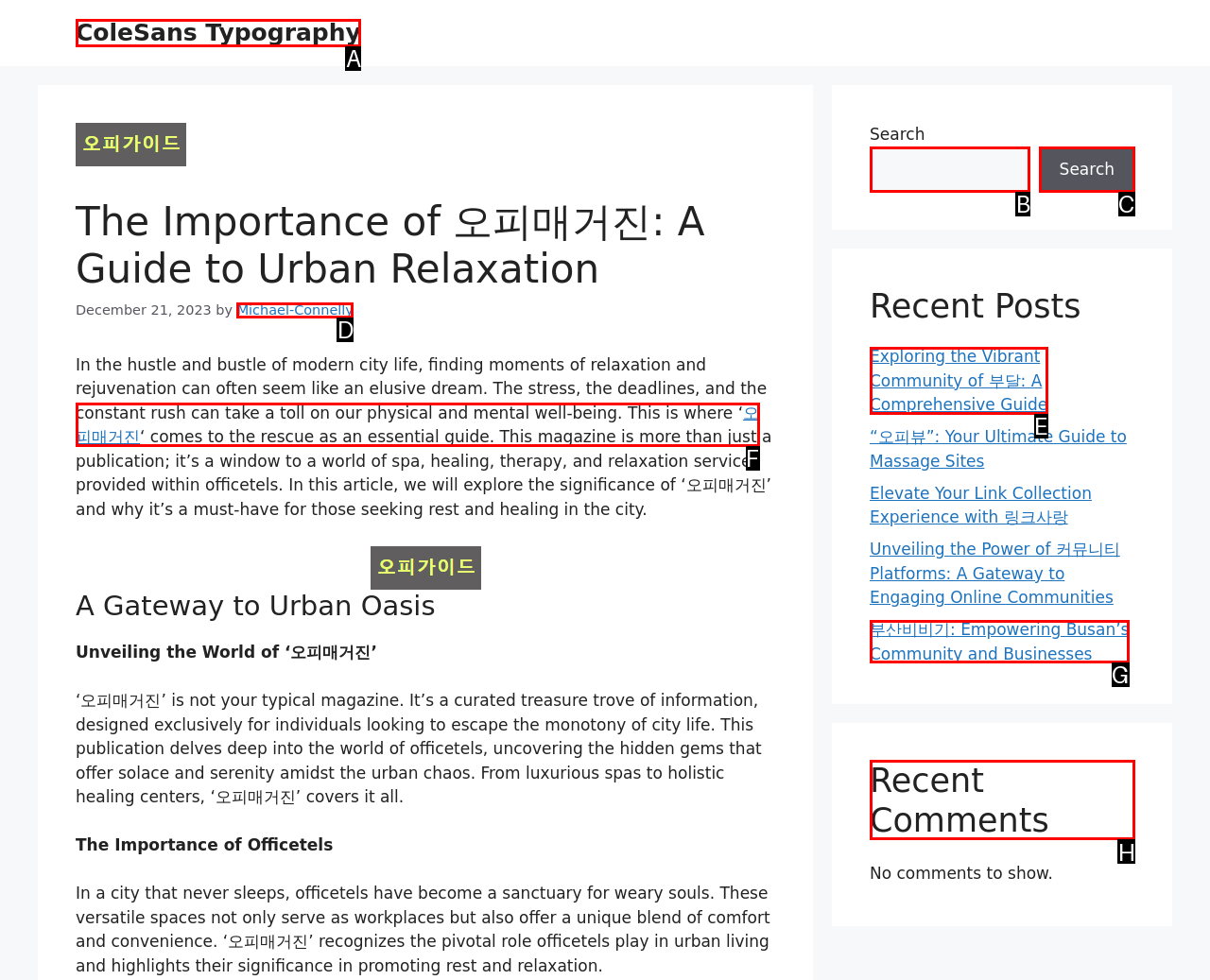Tell me the letter of the UI element I should click to accomplish the task: Check the recent comments based on the choices provided in the screenshot.

H